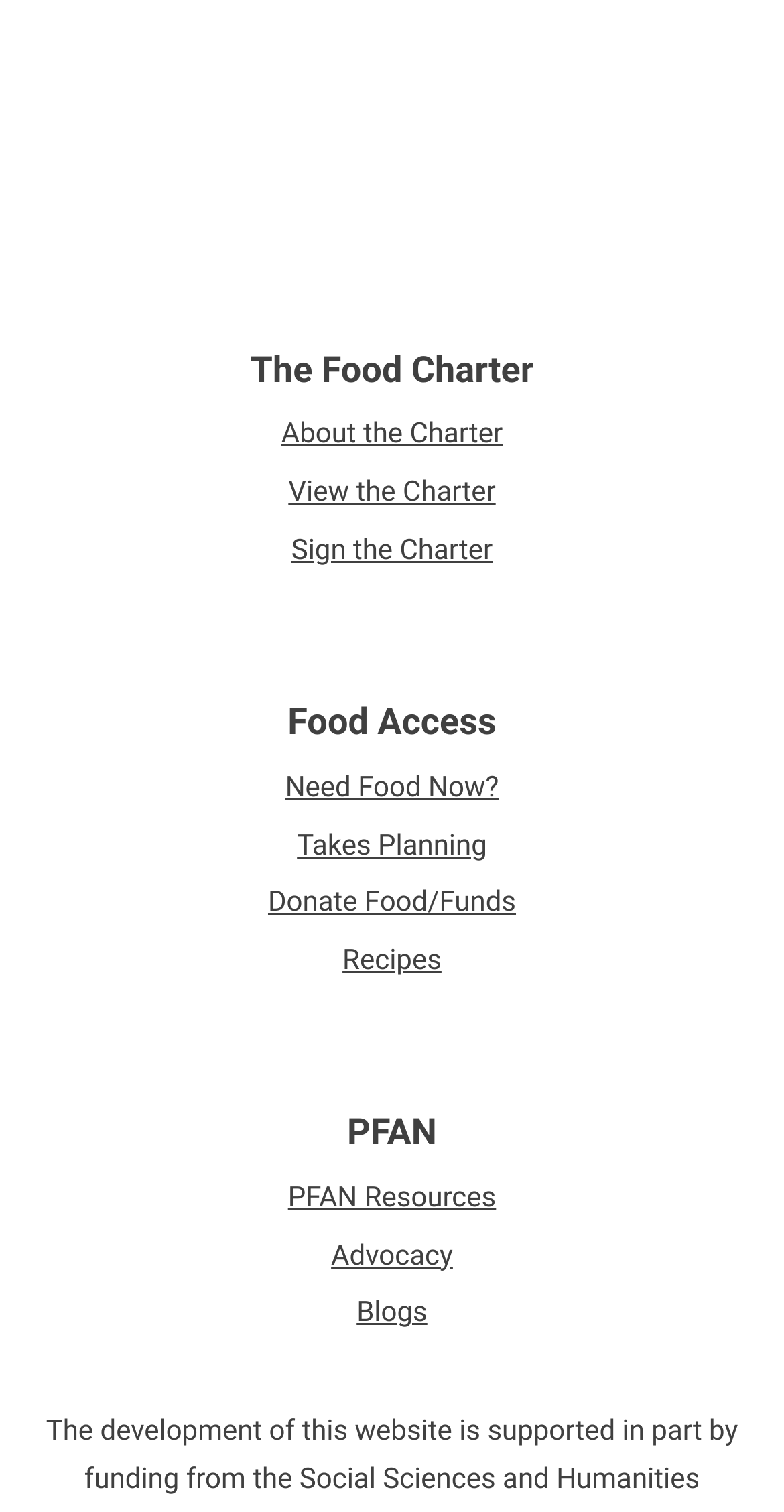How many links are available under 'Food Access'?
Refer to the image and respond with a one-word or short-phrase answer.

4